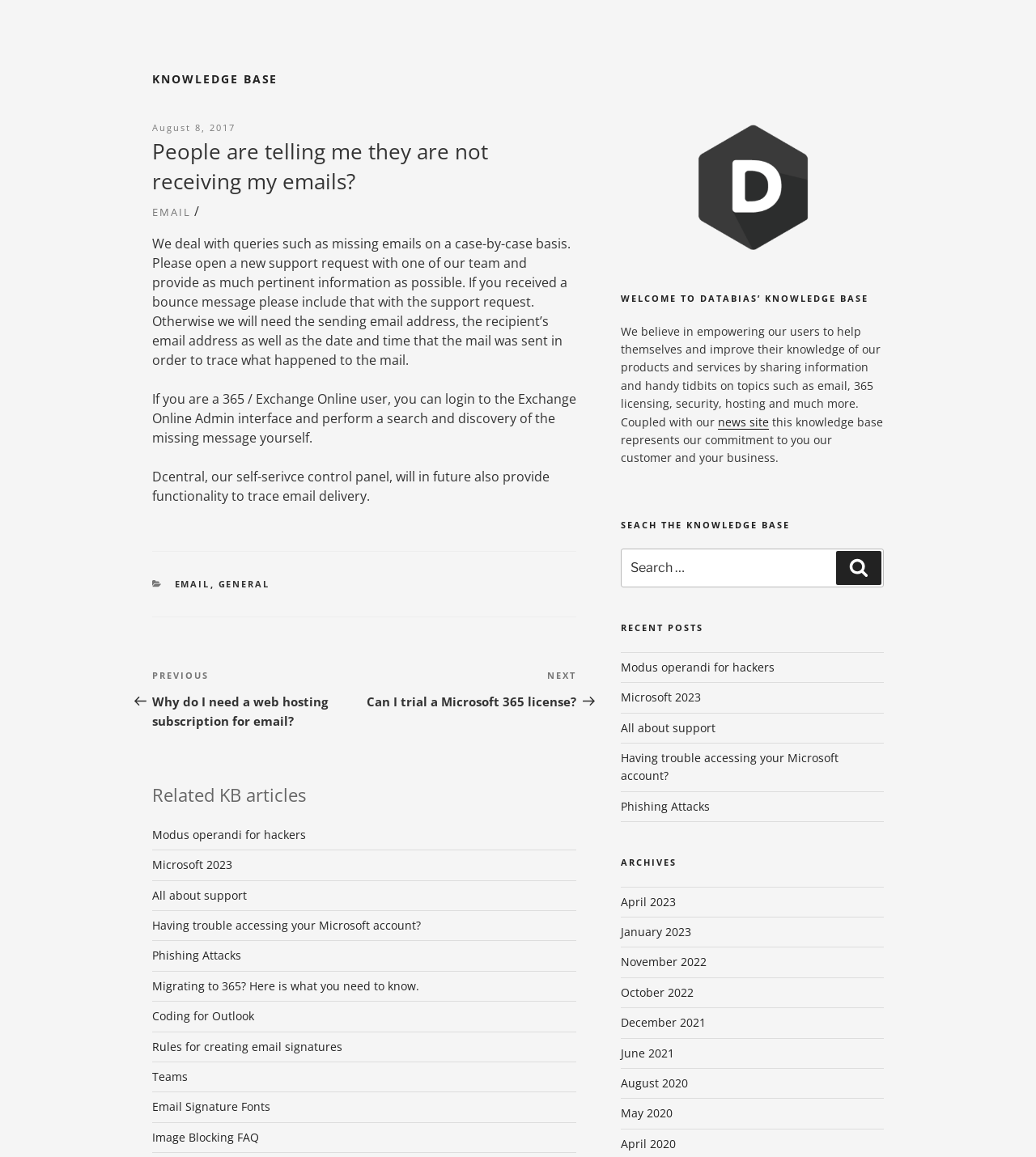What is the date of the current article?
Using the image provided, answer with just one word or phrase.

August 8, 2017